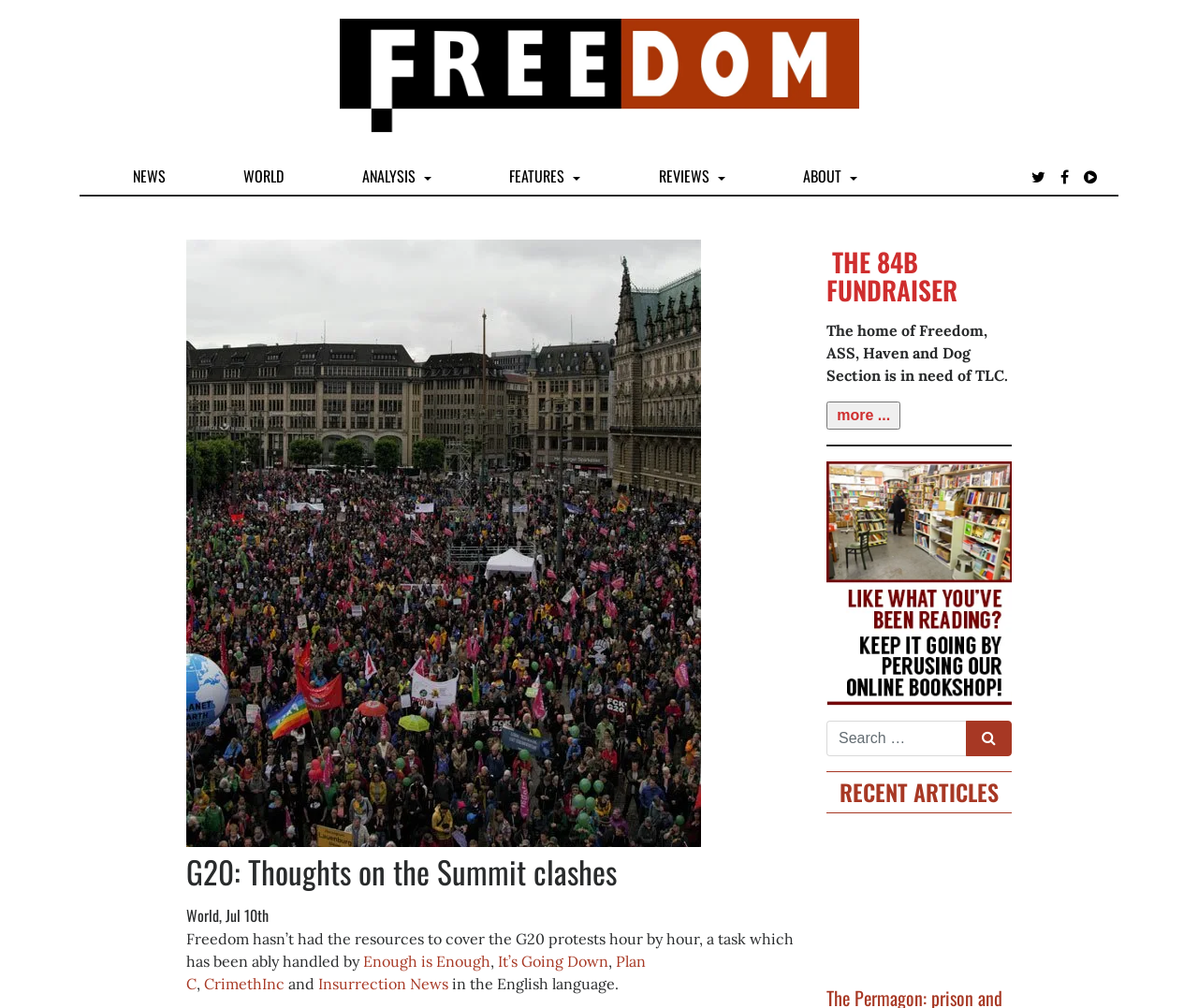Can you find the bounding box coordinates of the area I should click to execute the following instruction: "Search for articles"?

[0.69, 0.715, 0.807, 0.751]